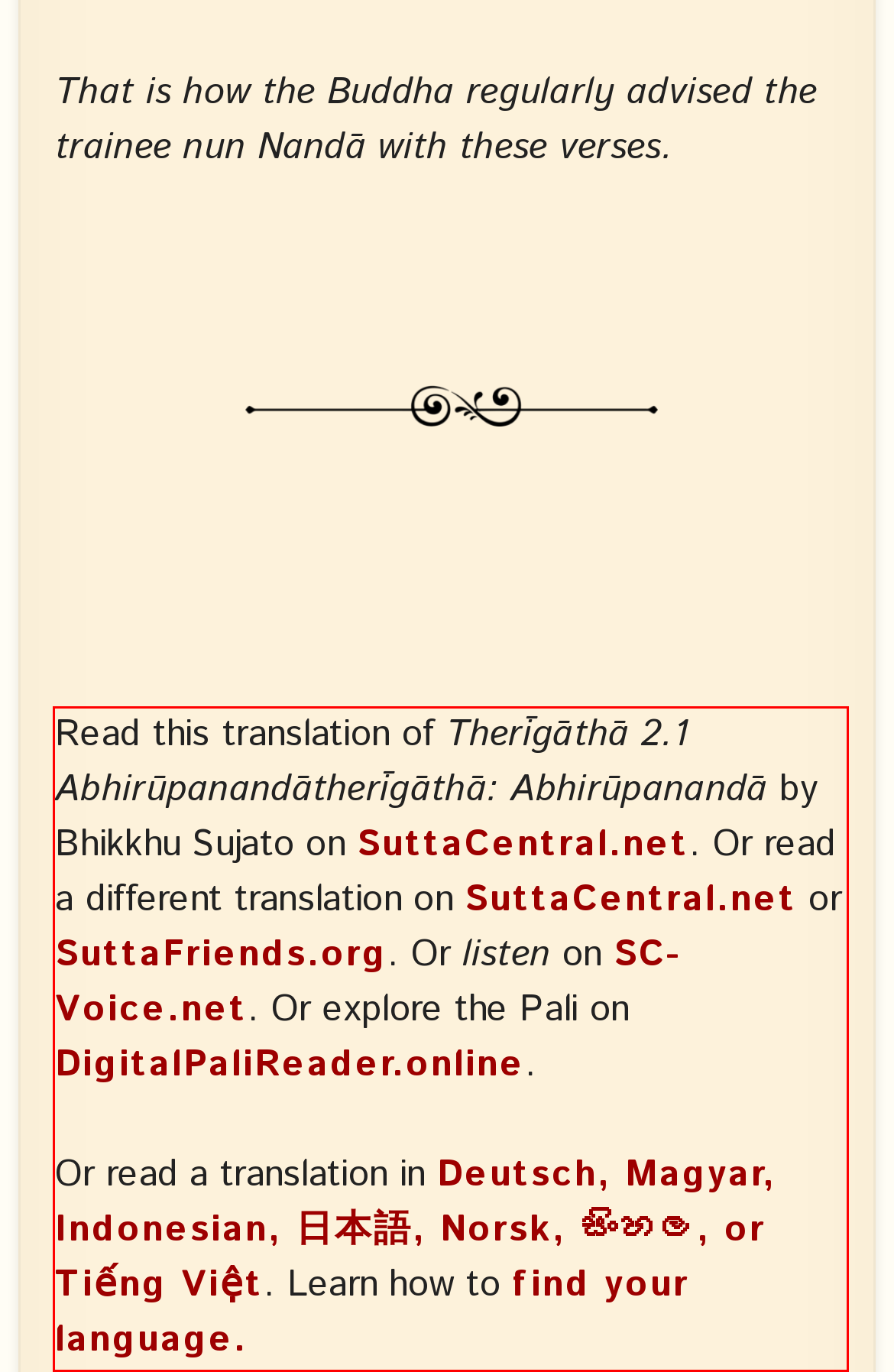Examine the screenshot of the webpage, locate the red bounding box, and perform OCR to extract the text contained within it.

Read this translation of Therīgāthā 2.1 Abhirūpanandātherīgāthā: Abhirūpanandā by Bhikkhu Sujato on SuttaCentral.net. Or read a different translation on SuttaCentral.net or SuttaFriends.org. Or listen on SC-Voice.net. Or explore the Pali on DigitalPaliReader.online. Or read a translation in Deutsch, Magyar, Indonesian, 日本語, Norsk, සිංහල, or Tiếng Việt. Learn how to find your language.